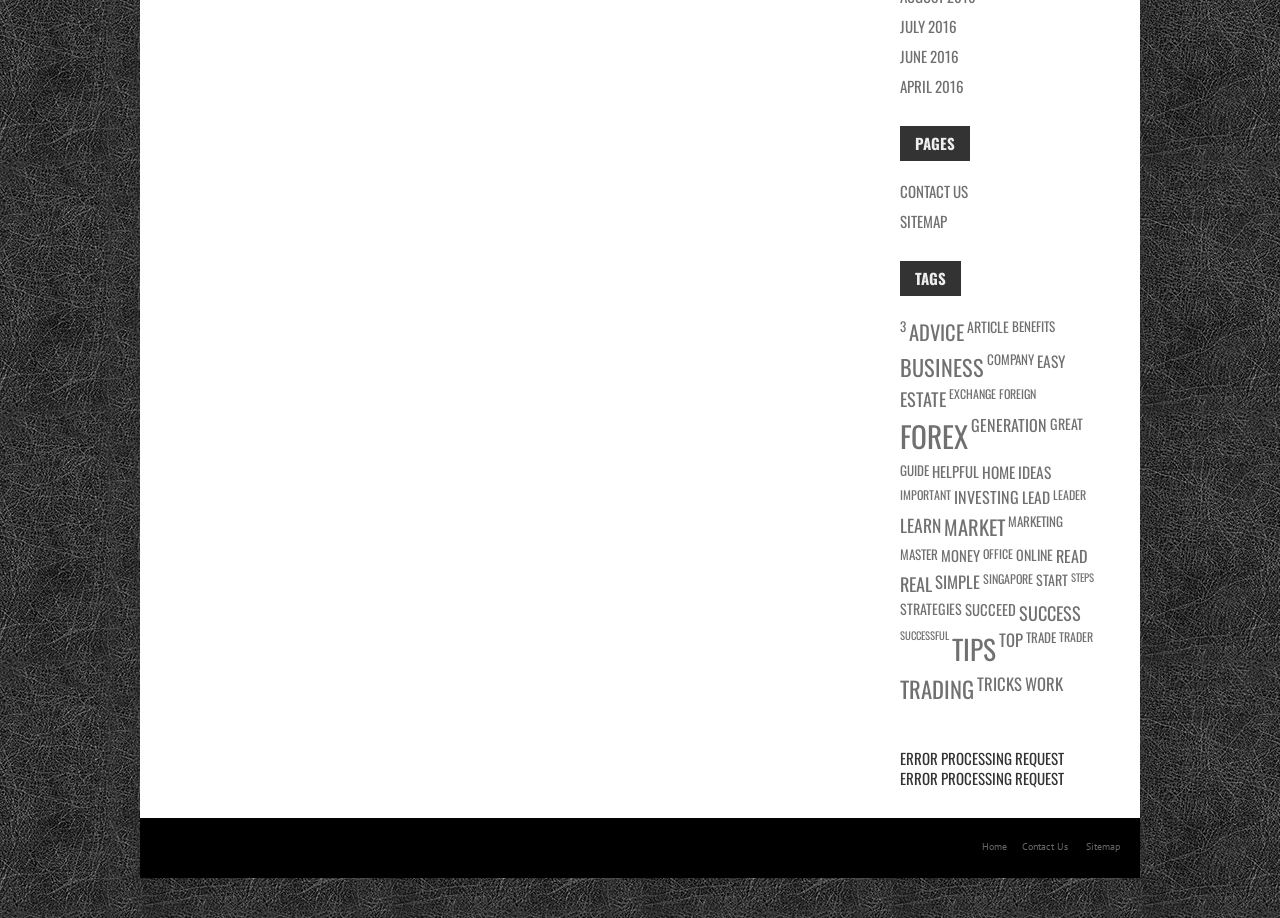Based on the element description, predict the bounding box coordinates (top-left x, top-left y, bottom-right x, bottom-right y) for the UI element in the screenshot: Sitemap

[0.703, 0.229, 0.74, 0.253]